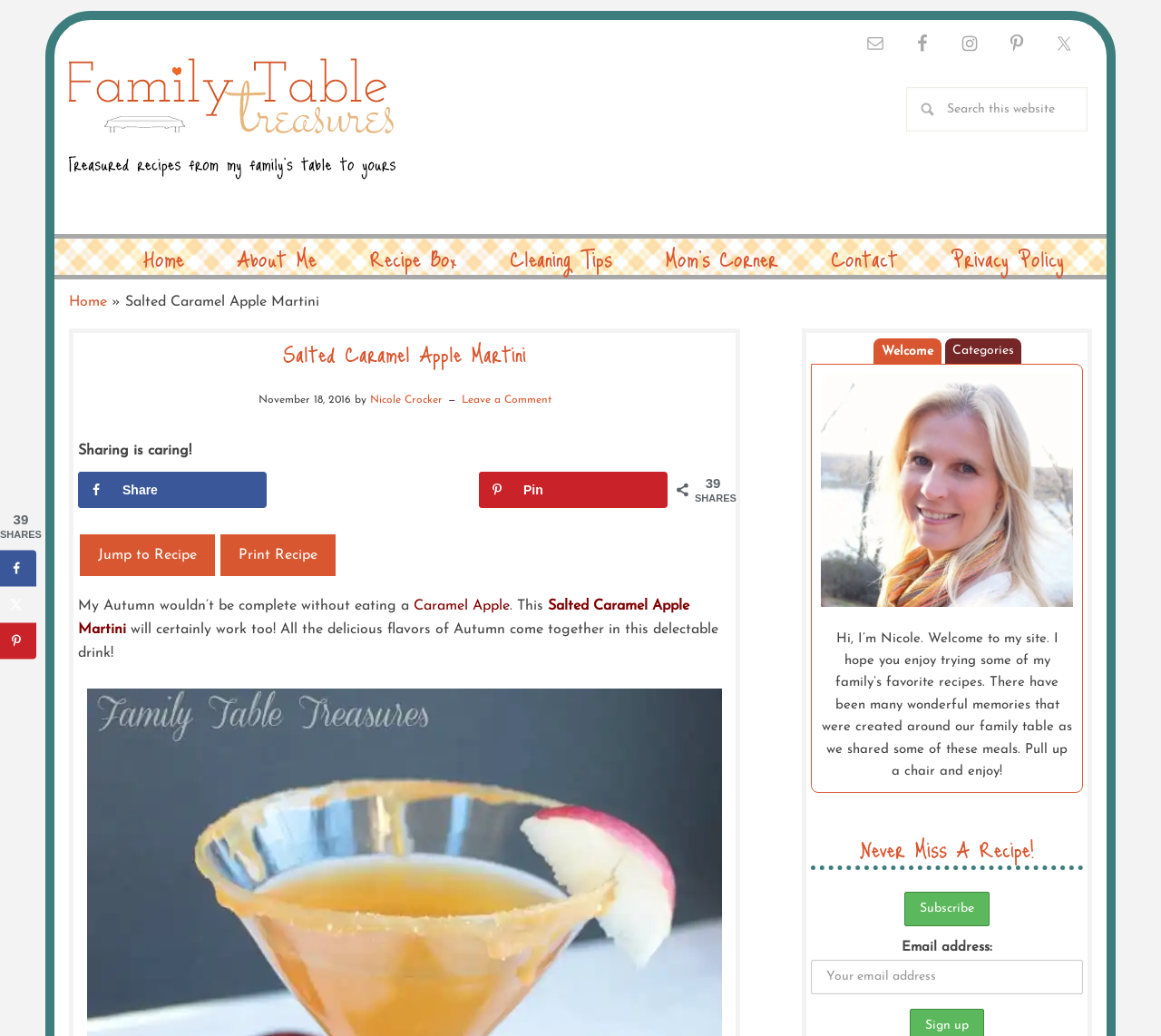Please identify the bounding box coordinates of the element on the webpage that should be clicked to follow this instruction: "Visit Family Table Treasures homepage". The bounding box coordinates should be given as four float numbers between 0 and 1, formatted as [left, top, right, bottom].

[0.04, 0.025, 0.36, 0.226]